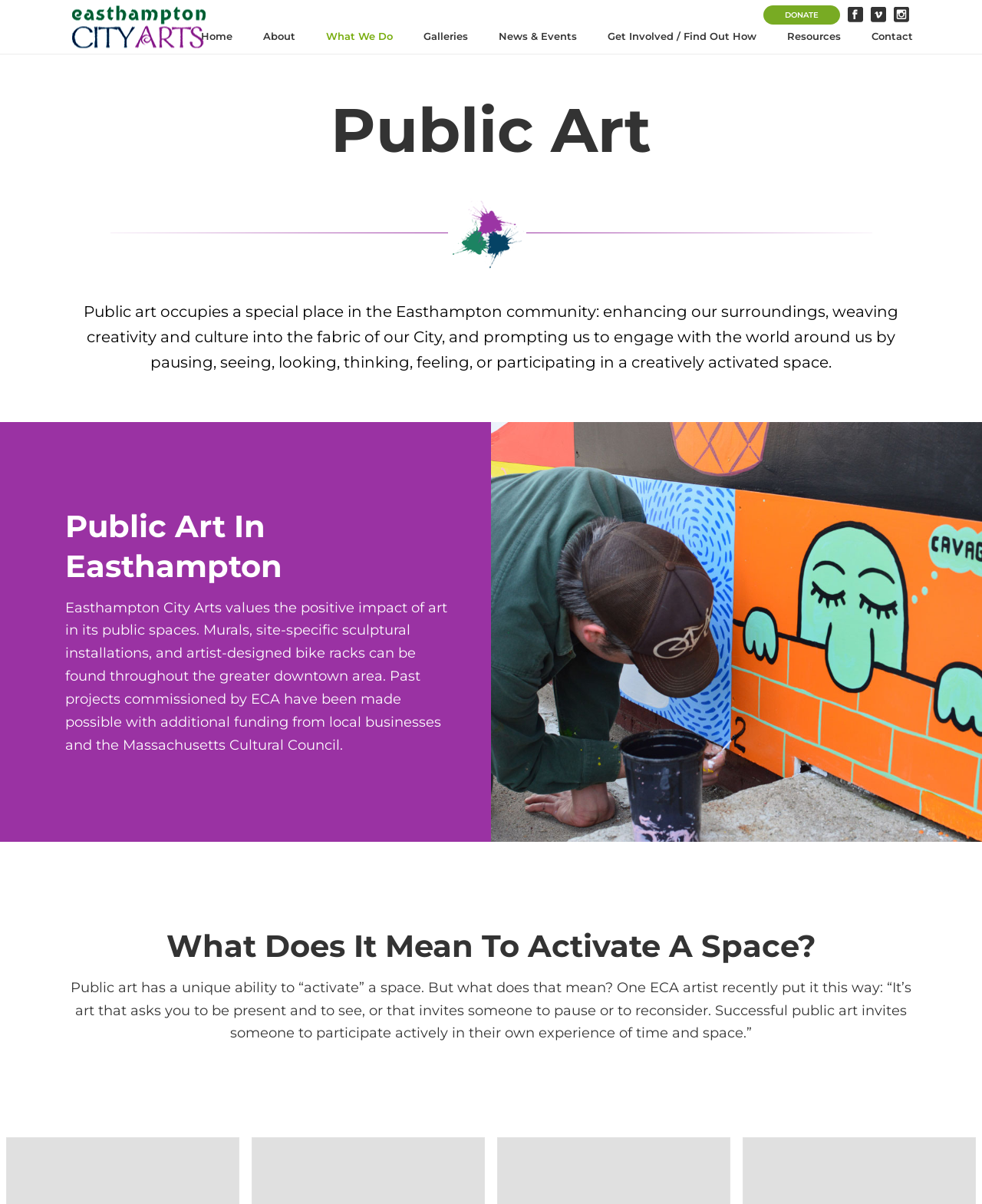Show the bounding box coordinates for the HTML element described as: "Resources".

[0.786, 0.0, 0.872, 0.045]